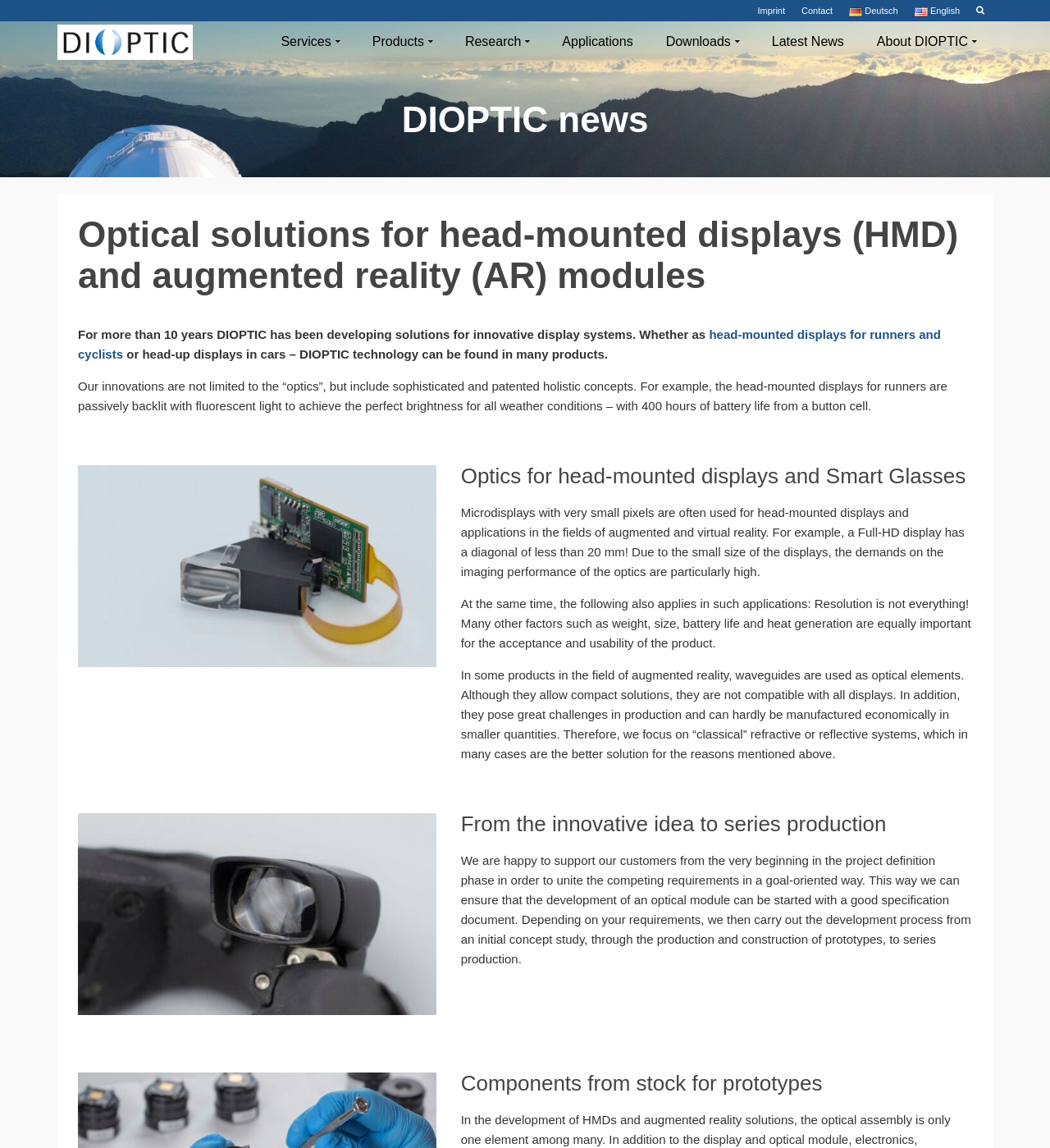Locate the bounding box coordinates of the element I should click to achieve the following instruction: "View the 'Latest News'".

[0.719, 0.019, 0.819, 0.054]